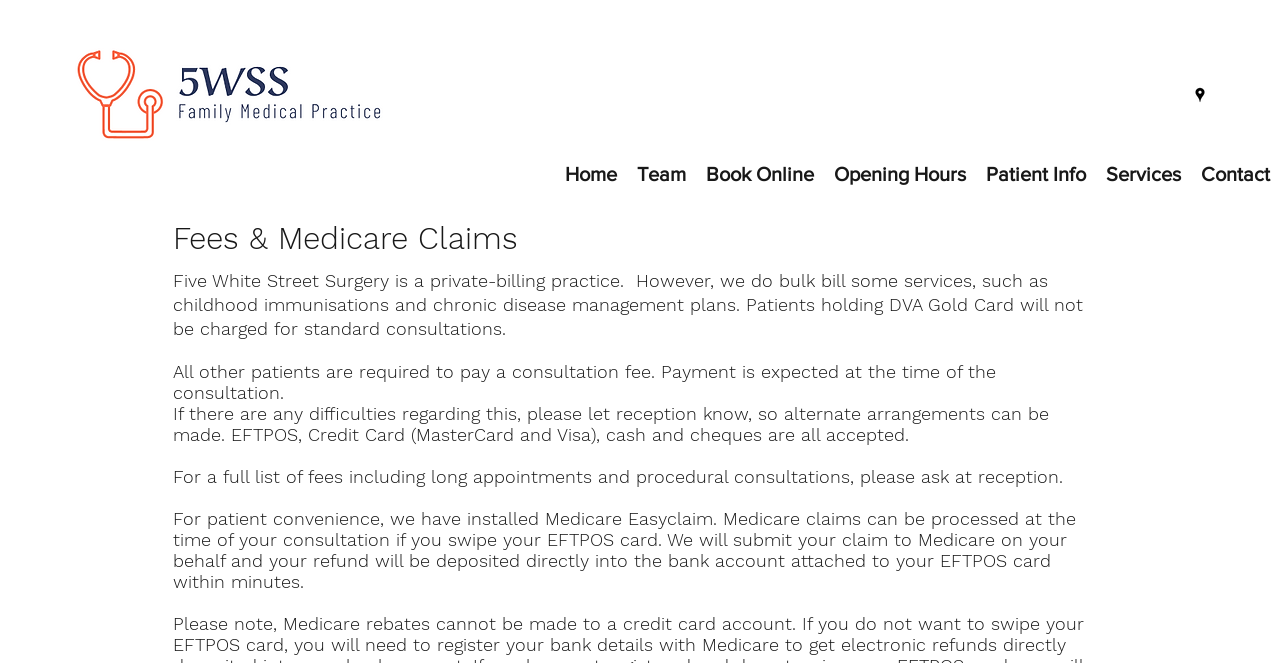Provide the bounding box coordinates of the HTML element this sentence describes: "Contact". The bounding box coordinates consist of four float numbers between 0 and 1, i.e., [left, top, right, bottom].

[0.93, 0.24, 1.0, 0.285]